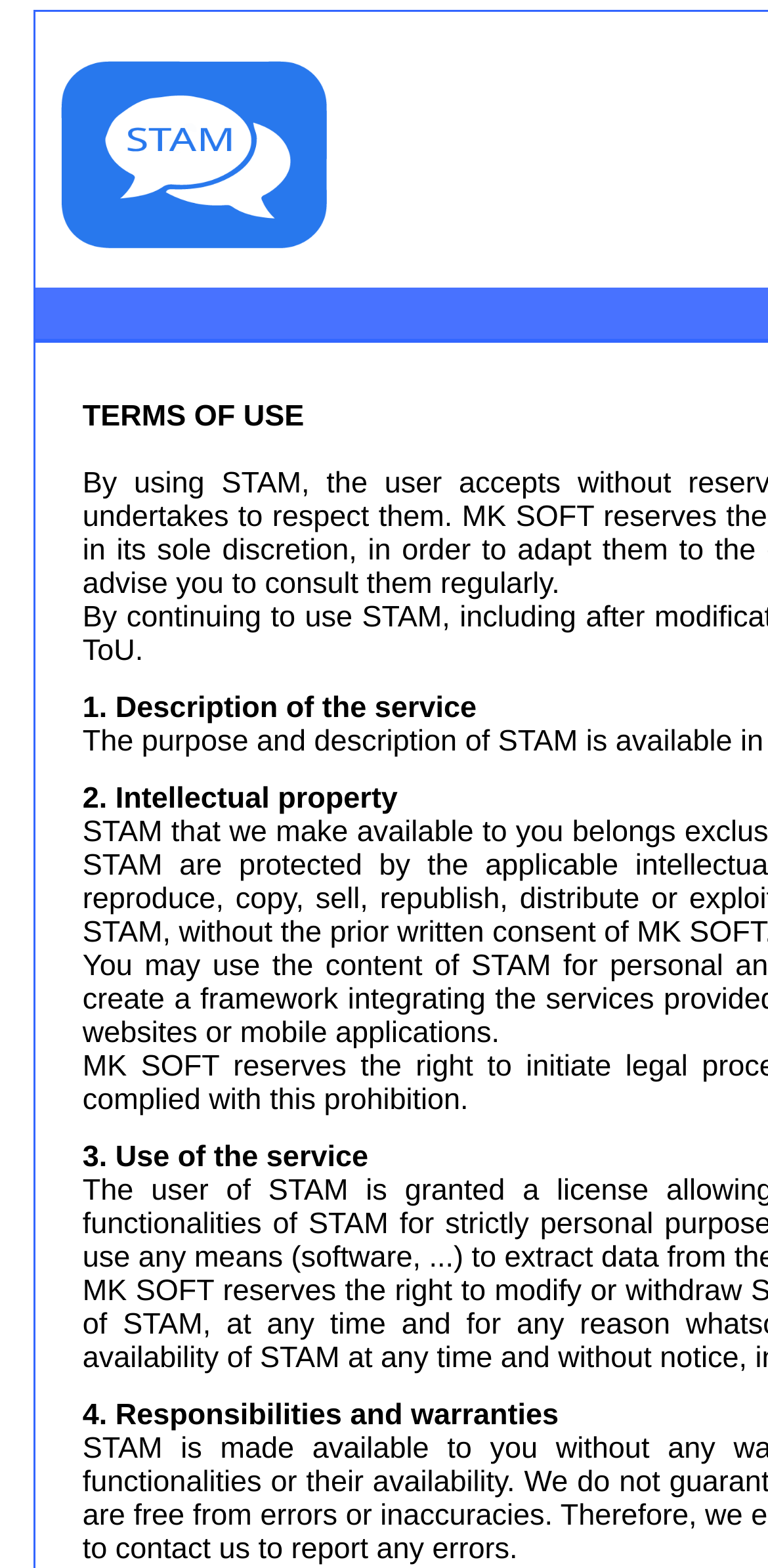What is the third point mentioned in the service?
Answer the question with a single word or phrase derived from the image.

Use of the service